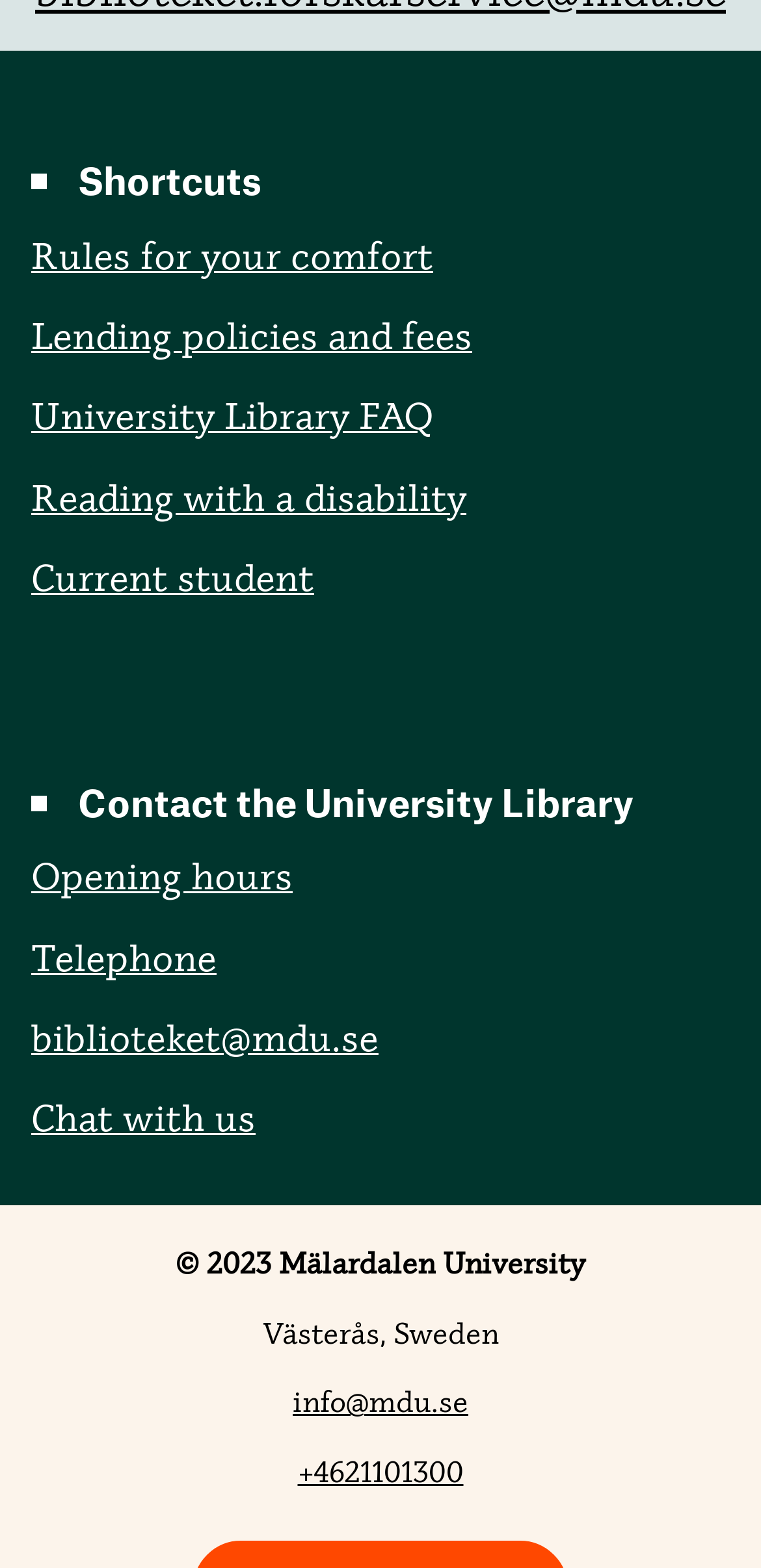Please identify the coordinates of the bounding box that should be clicked to fulfill this instruction: "Contact the University Library".

[0.041, 0.499, 0.959, 0.524]